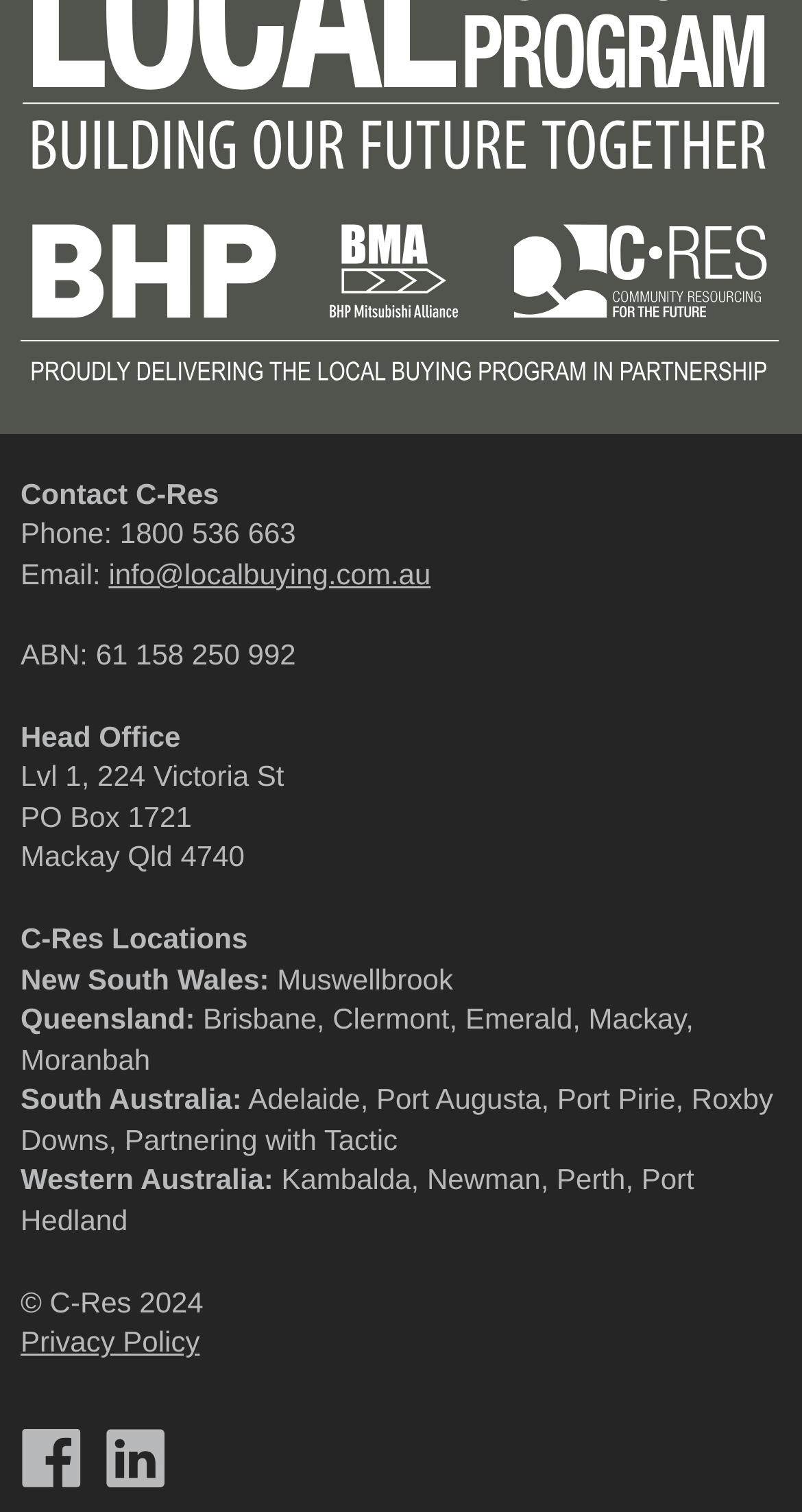Locate the bounding box of the UI element described in the following text: "Annual Reports".

None